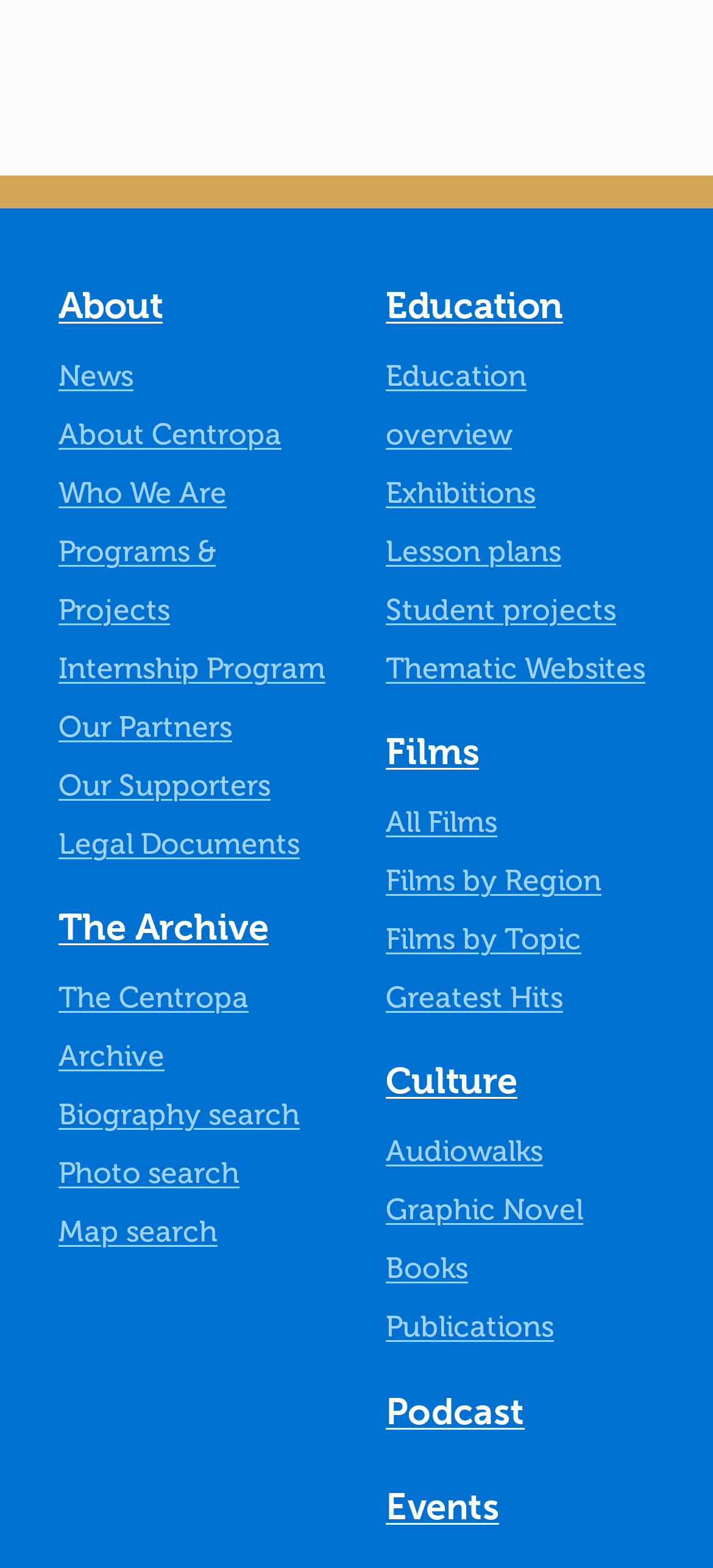What is the last link in the main menu?
Based on the screenshot, respond with a single word or phrase.

Events